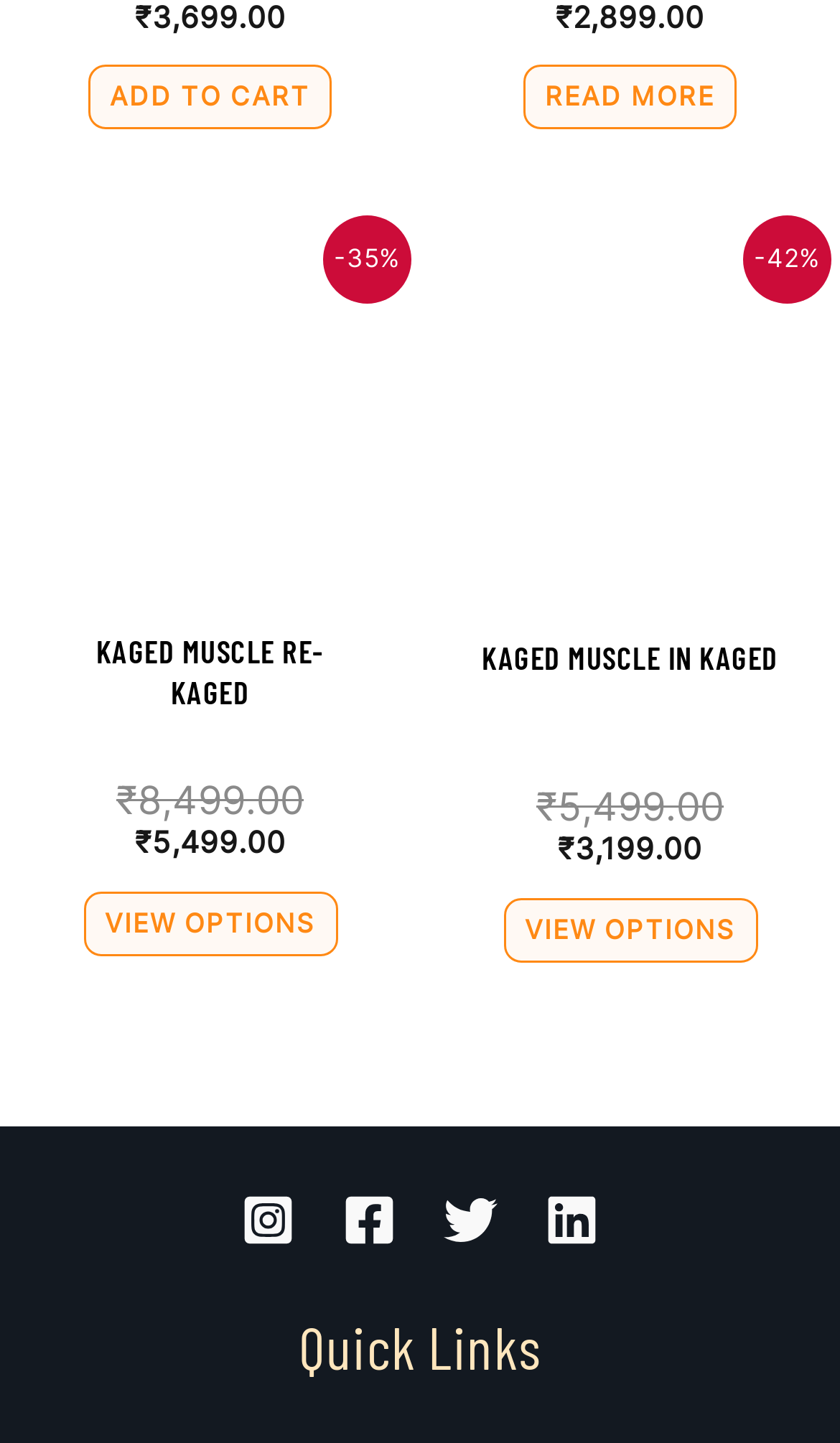Please identify the bounding box coordinates for the region that you need to click to follow this instruction: "Add to cart Kaged Muscle Multivitamin".

[0.105, 0.045, 0.395, 0.09]